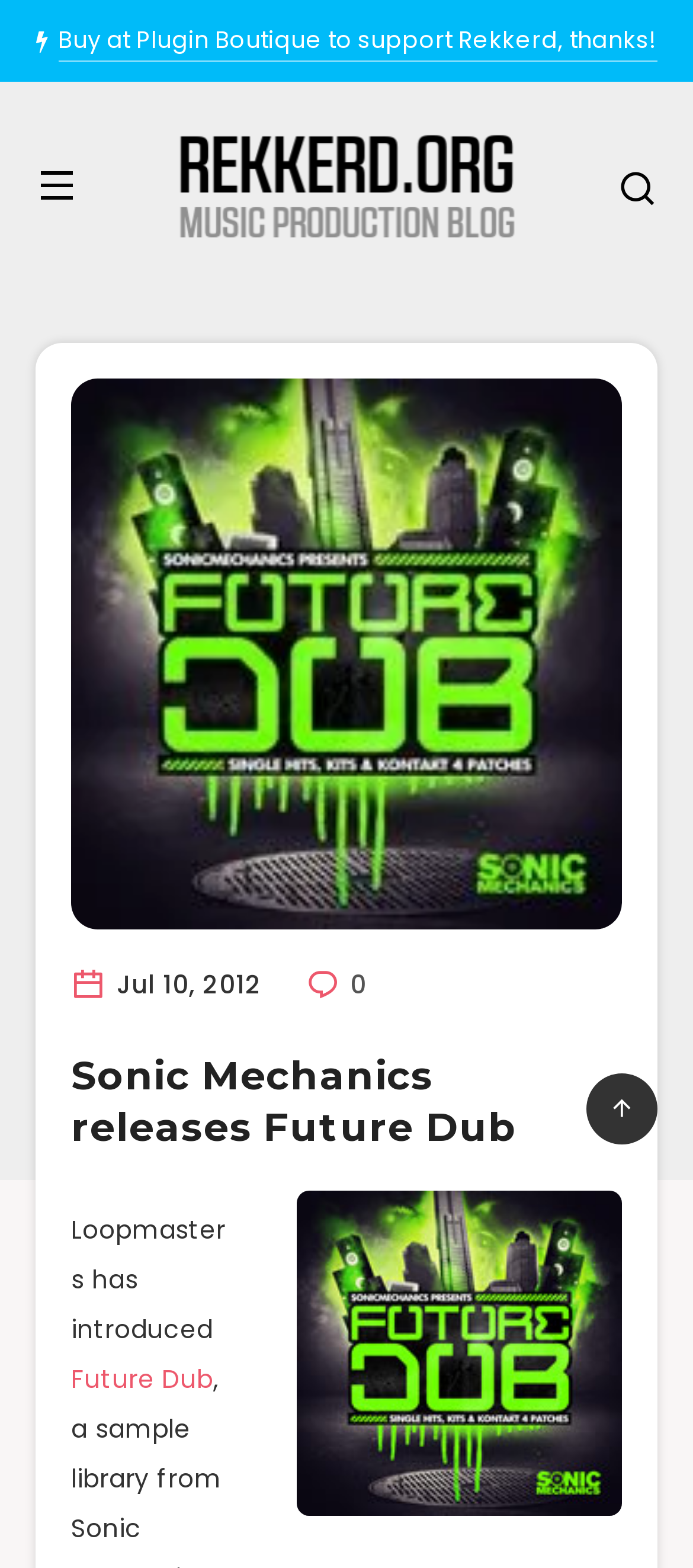Using the format (top-left x, top-left y, bottom-right x, bottom-right y), provide the bounding box coordinates for the described UI element. All values should be floating point numbers between 0 and 1: Einsatz von Cookies

None